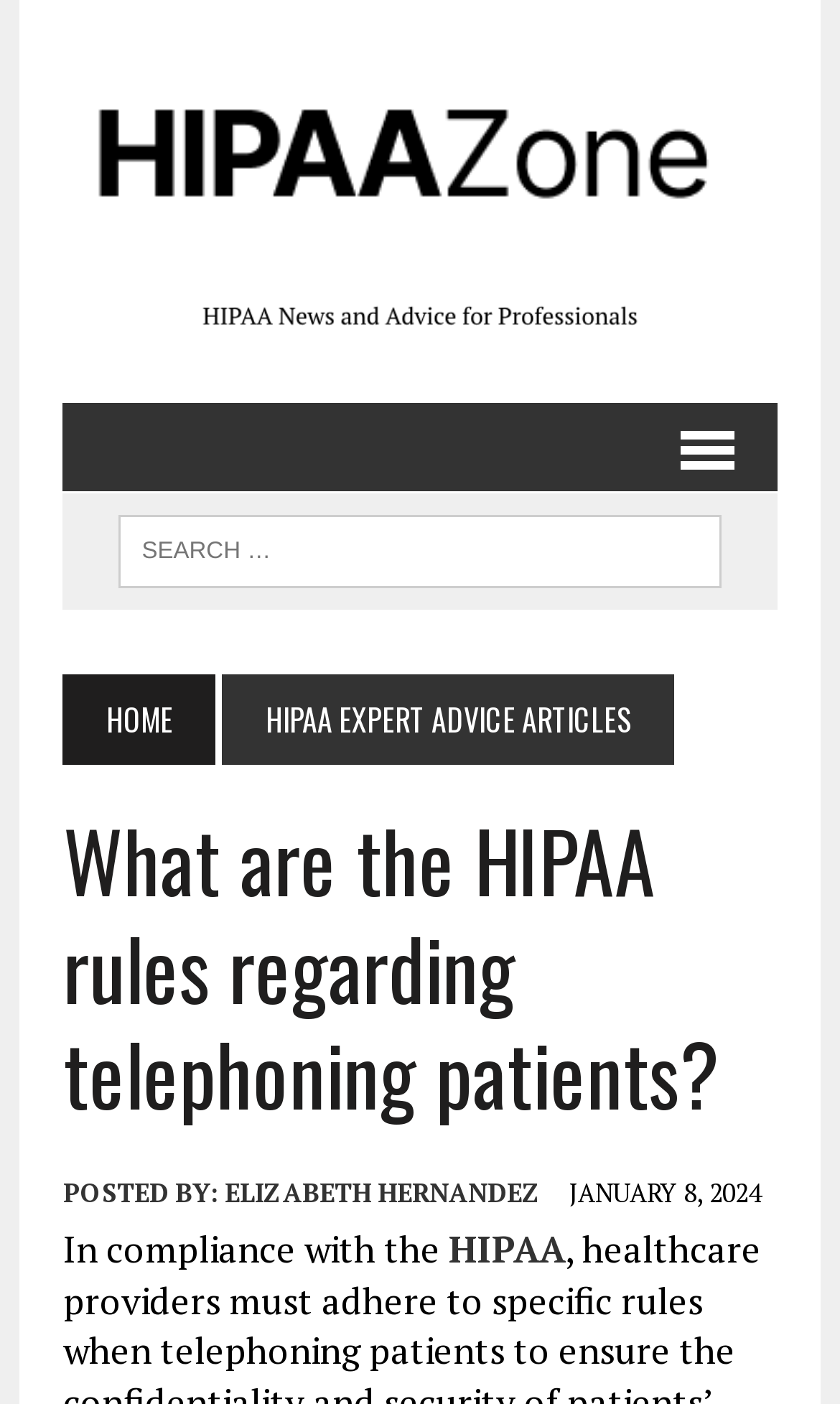Please find and generate the text of the main header of the webpage.

What are the HIPAA rules regarding telephoning patients?